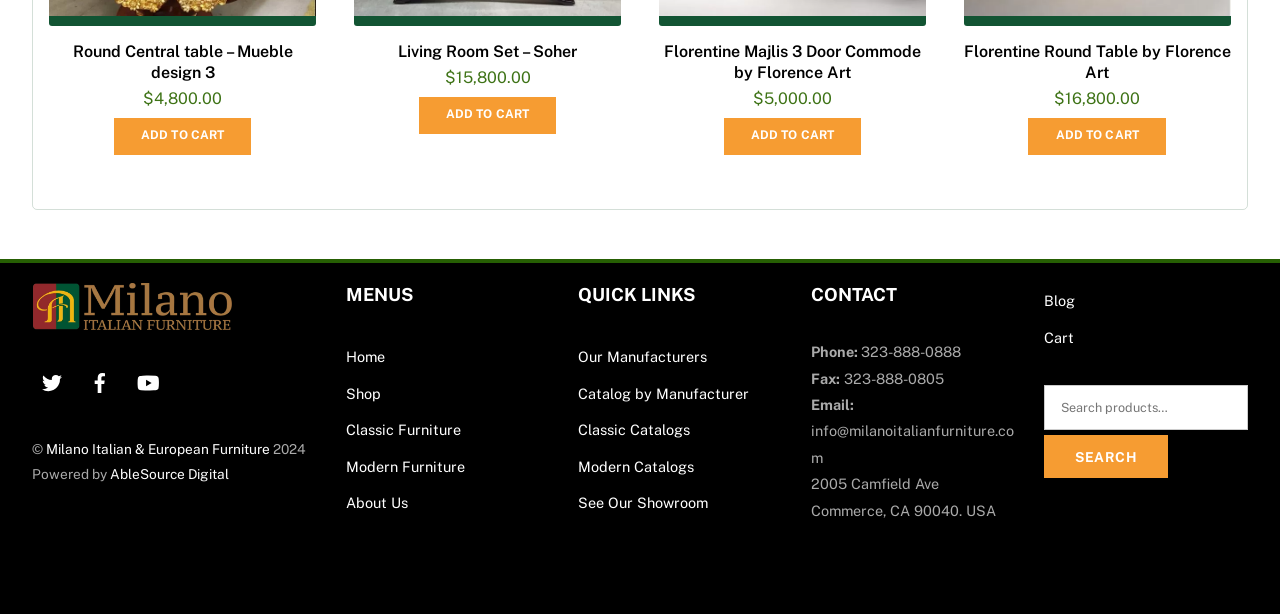Please identify the bounding box coordinates of the area I need to click to accomplish the following instruction: "Search for products".

[0.816, 0.627, 0.975, 0.7]